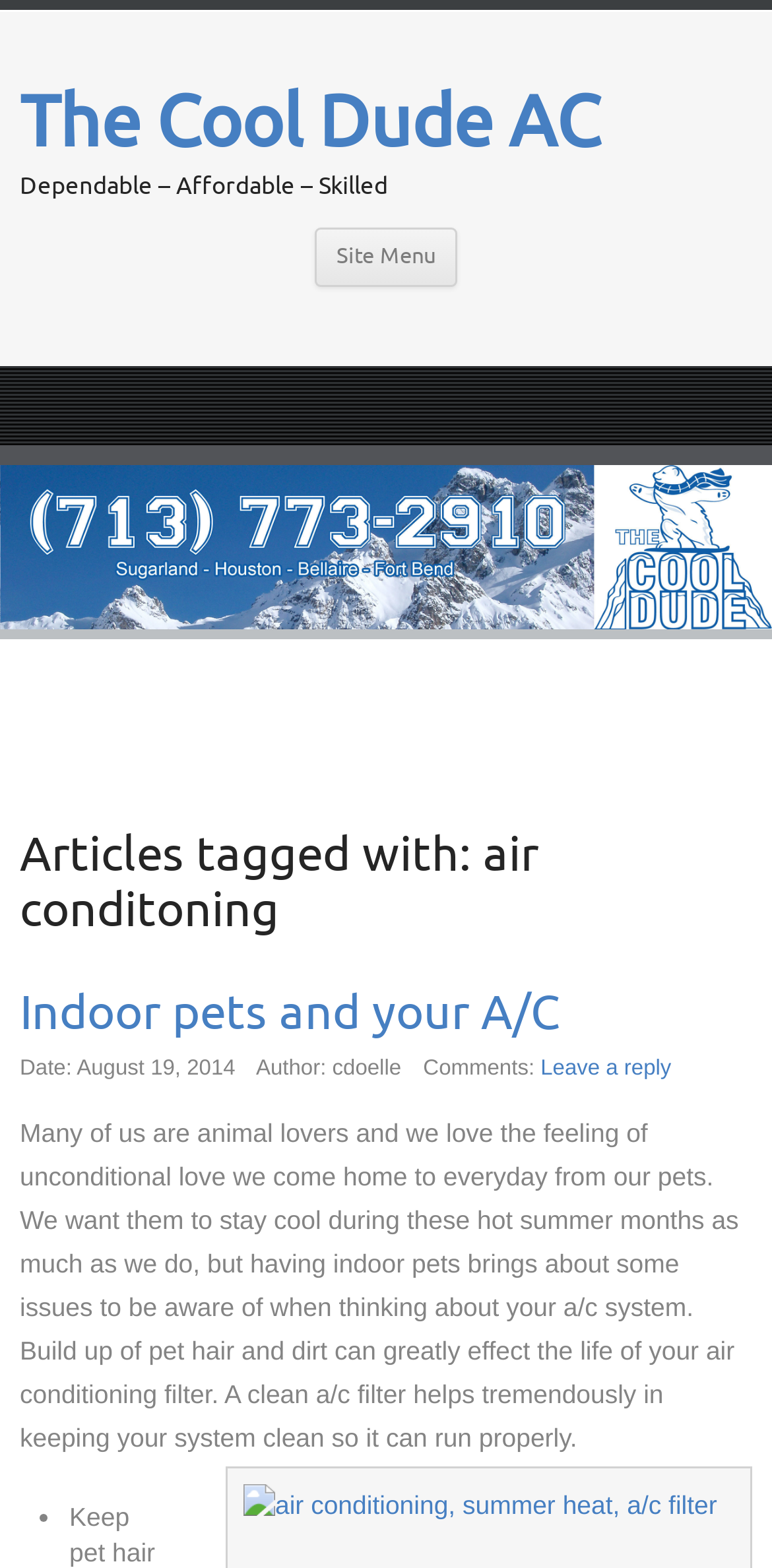What is the main heading displayed on the webpage? Please provide the text.

The Cool Dude AC